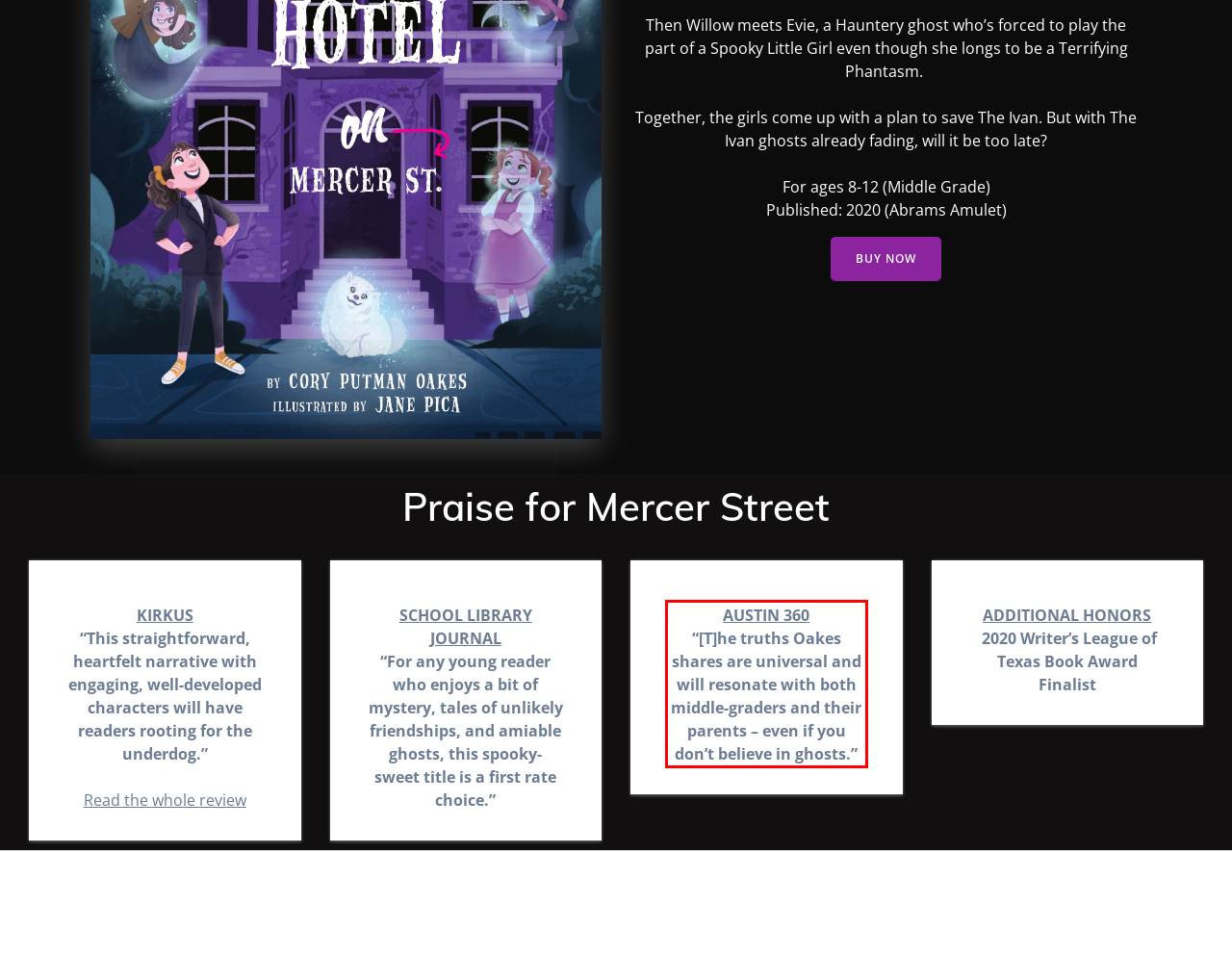From the given screenshot of a webpage, identify the red bounding box and extract the text content within it.

AUSTIN 360 “[T]he truths Oakes shares are universal and will resonate with both middle-graders and their parents – even if you don’t believe in ghosts.”